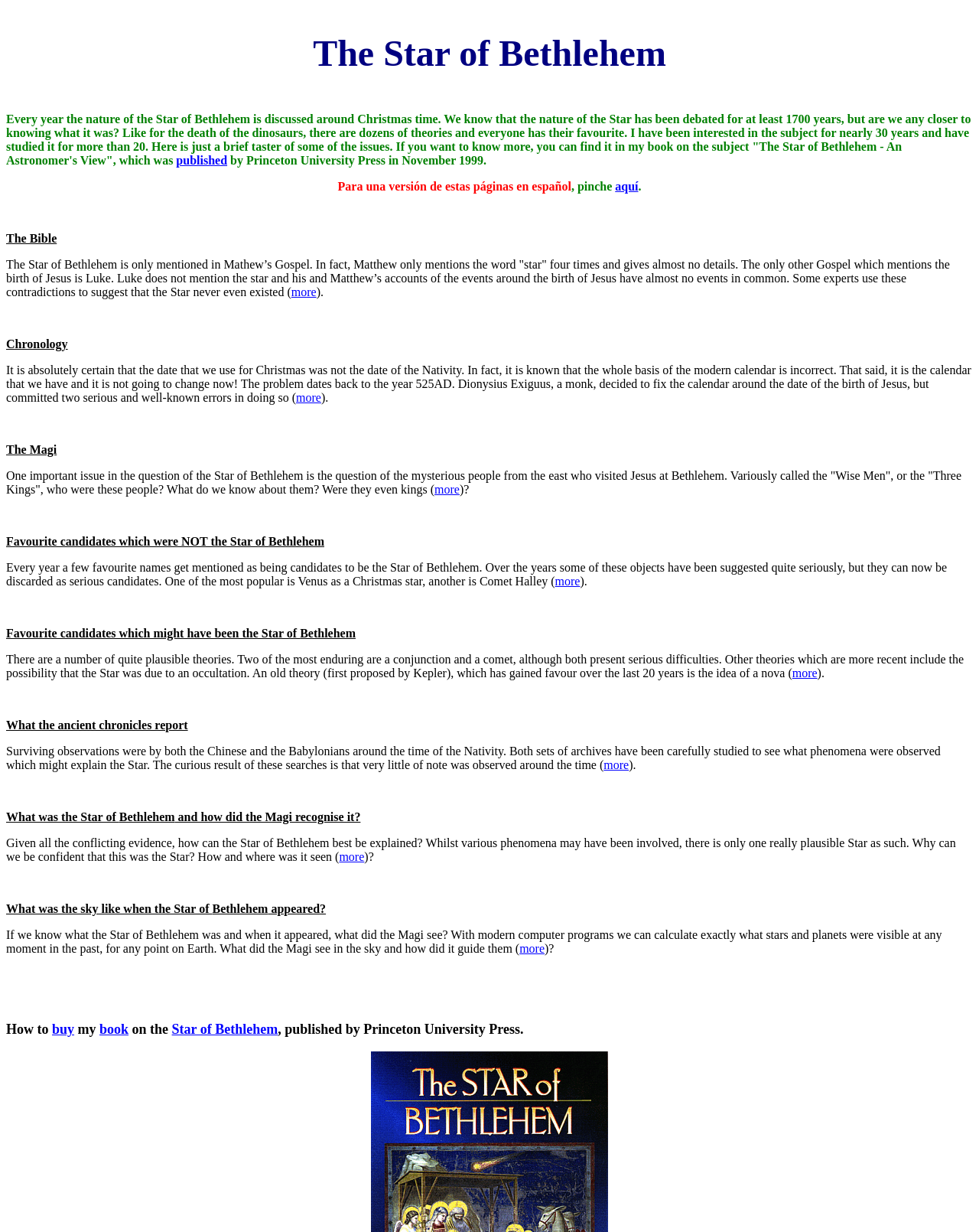Determine the bounding box coordinates of the element's region needed to click to follow the instruction: "read more about the Star of Bethlehem". Provide these coordinates as four float numbers between 0 and 1, formatted as [left, top, right, bottom].

[0.297, 0.232, 0.323, 0.242]